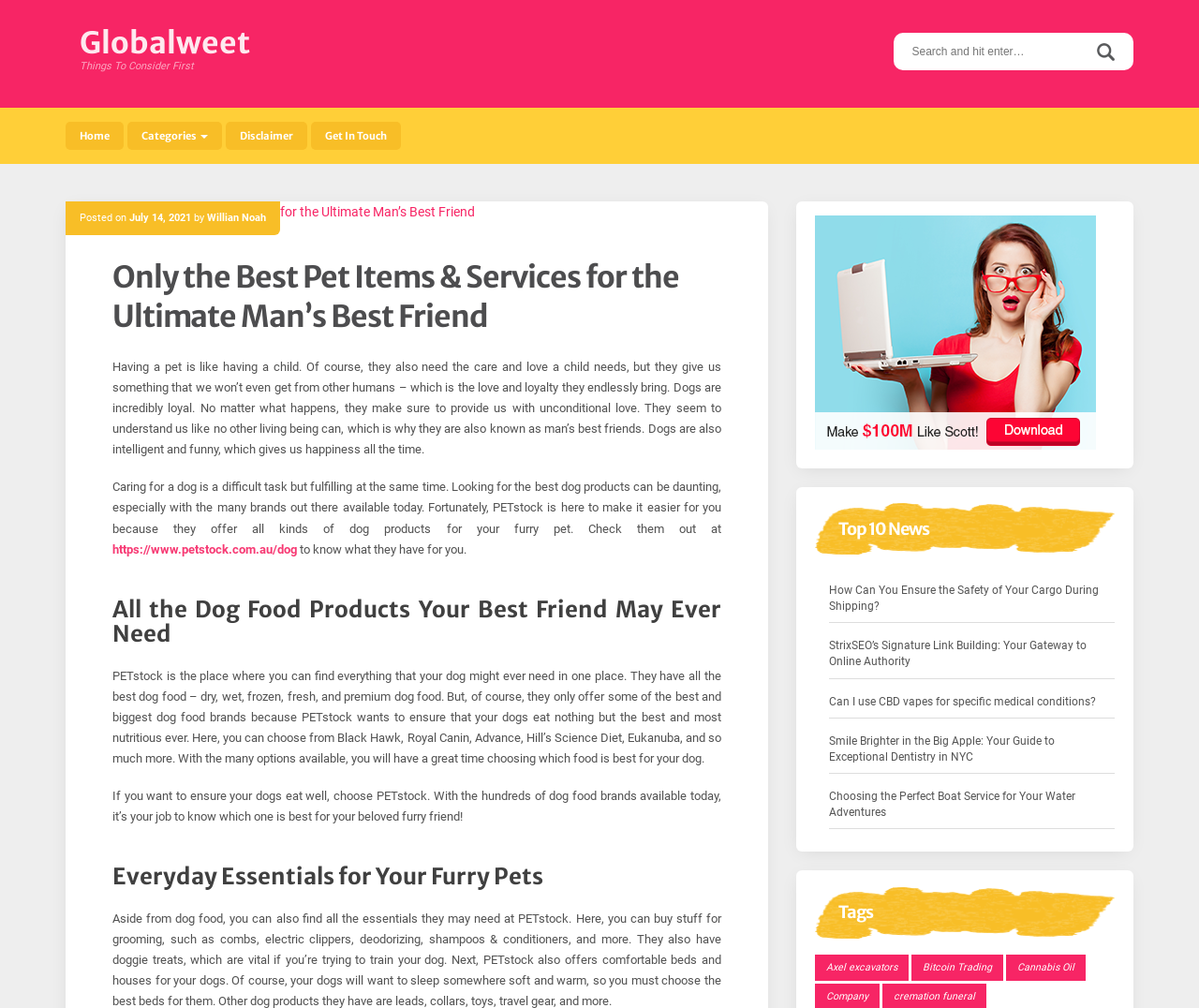Write an extensive caption that covers every aspect of the webpage.

This webpage is about pet care and products, specifically for dogs. At the top, there is a navigation menu with links to "Home", "Categories", "Disclaimer", and "Get In Touch". Below the navigation menu, there is a search bar with a "Search" button. 

On the left side of the page, there is a section with a heading "Only the Best Pet Items & Services for the Ultimate Man’s Best Friend" and a subheading "Posted on July 14, 2021 by Willian Noah". This section contains a long paragraph discussing the importance of caring for dogs and the benefits of using PETstock for dog products. 

Below this section, there are three headings: "All the Dog Food Products Your Best Friend May Ever Need", "Everyday Essentials for Your Furry Pets", and "Top 10 News". The first two headings are followed by paragraphs discussing the various dog food products and everyday essentials available at PETstock. 

On the right side of the page, there is a section with a heading "Top 10 News" and a list of news article links. Below this section, there is a heading "Tags" with a list of tag links. 

There is also an image on the page, located on the right side, below the search bar.